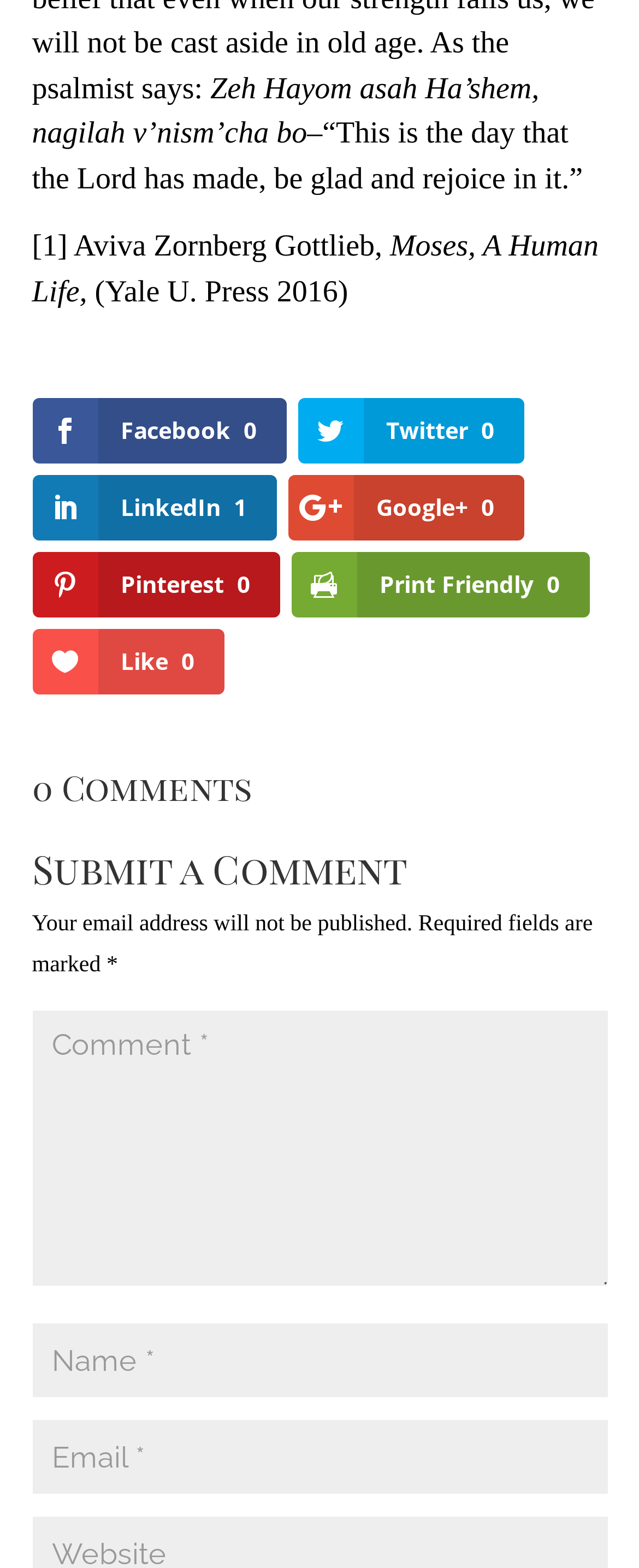Given the description "Print Friendly 0", determine the bounding box of the corresponding UI element.

[0.455, 0.352, 0.922, 0.394]